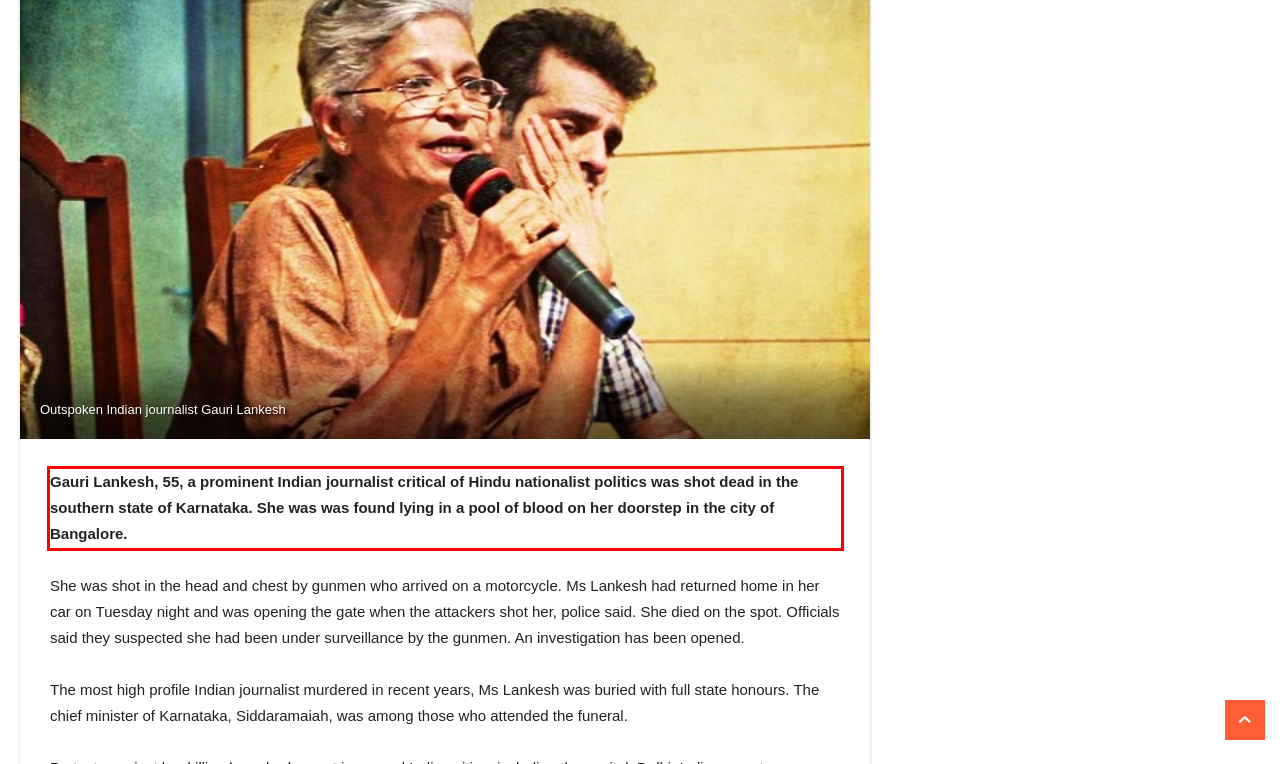Within the provided webpage screenshot, find the red rectangle bounding box and perform OCR to obtain the text content.

Gauri Lankesh, 55, a prominent Indian journalist critical of Hindu nationalist politics was shot dead in the southern state of Karnataka. She was was found lying in a pool of blood on her doorstep in the city of Bangalore.